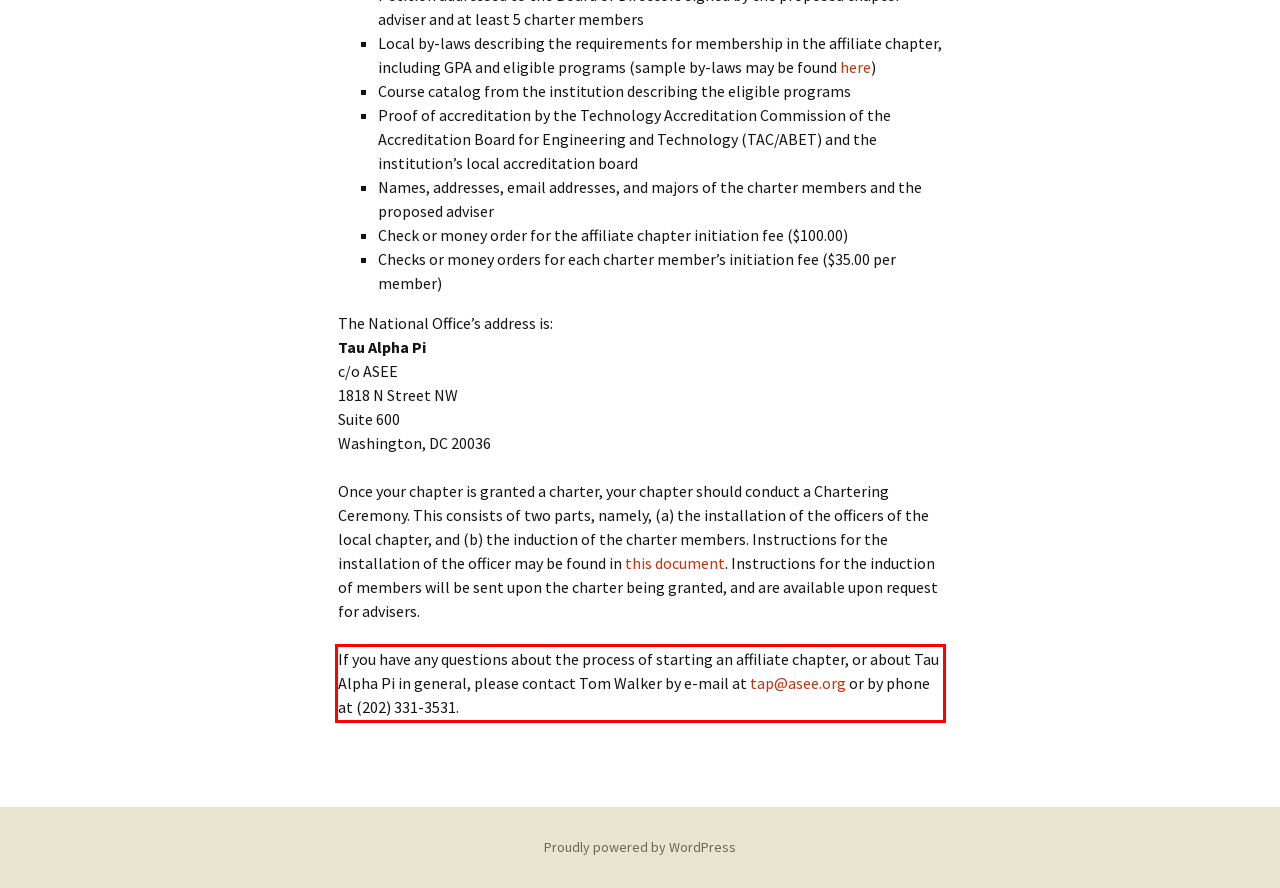You are presented with a screenshot containing a red rectangle. Extract the text found inside this red bounding box.

If you have any questions about the process of starting an affiliate chapter, or about Tau Alpha Pi in general, please contact Tom Walker by e-mail at tap@asee.org or by phone at (202) 331-3531.